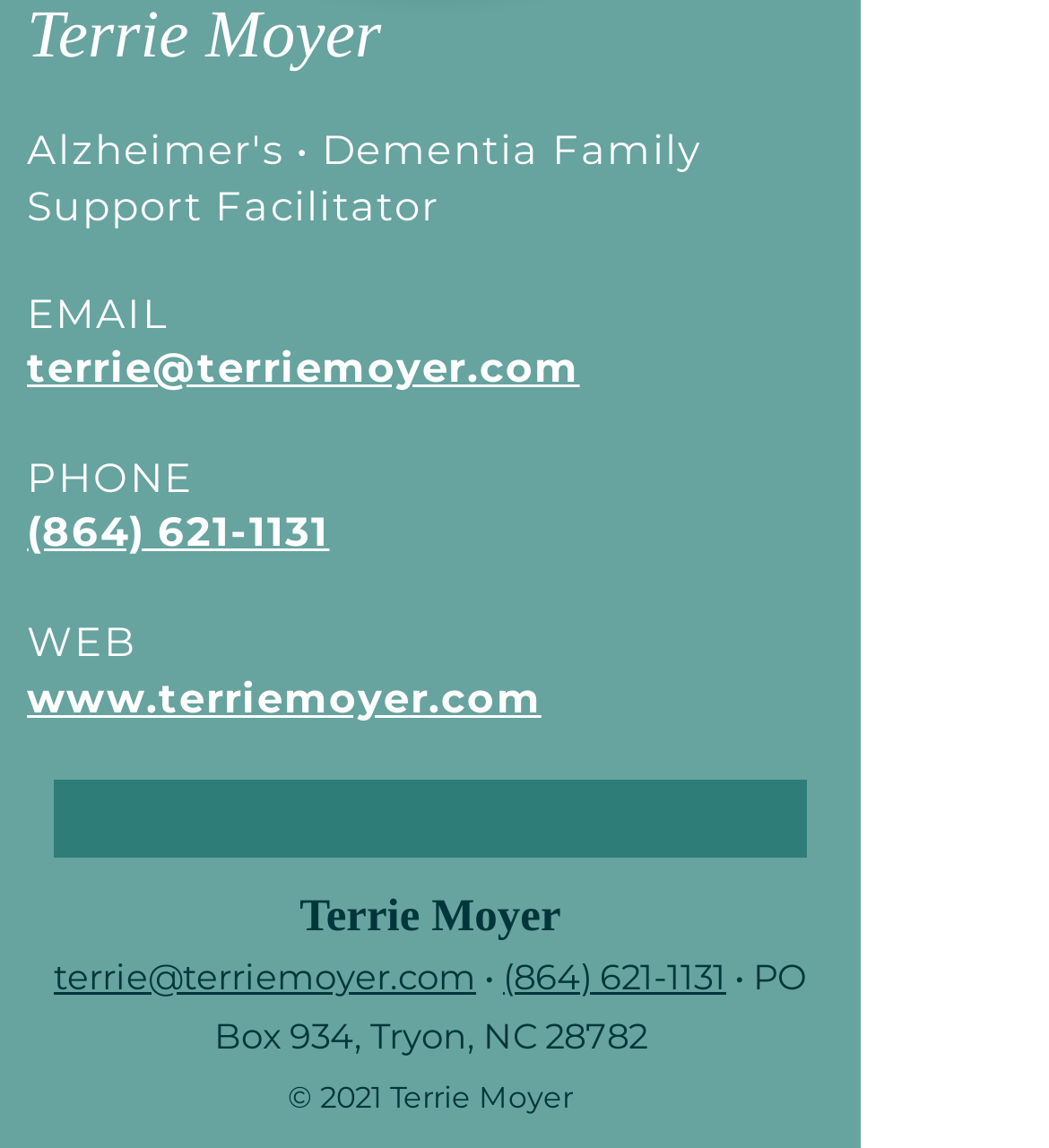What is the facilitator's email?
Please provide a detailed answer to the question.

The facilitator's email can be found in the top section of the webpage, where it is listed as 'EMAIL terrie@terriemoyer.com'.